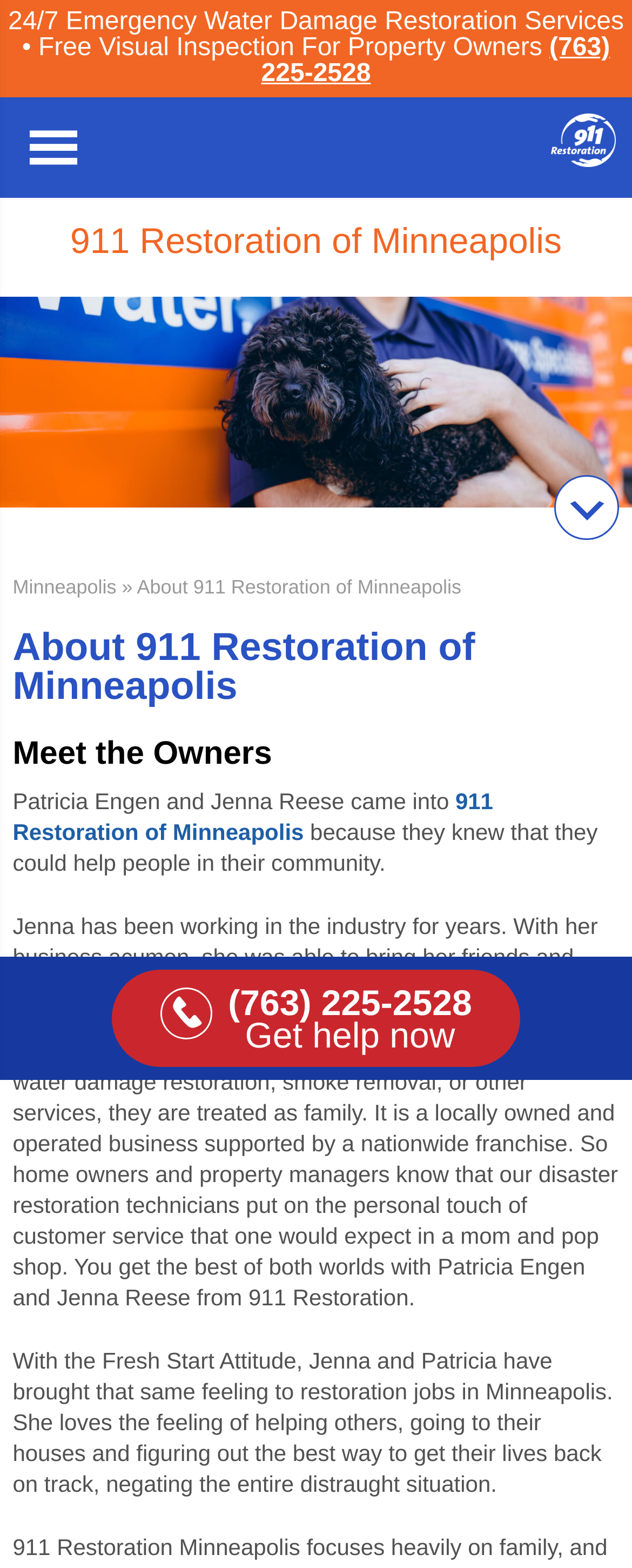Can you find and generate the webpage's heading?

About 911 Restoration of Minneapolis